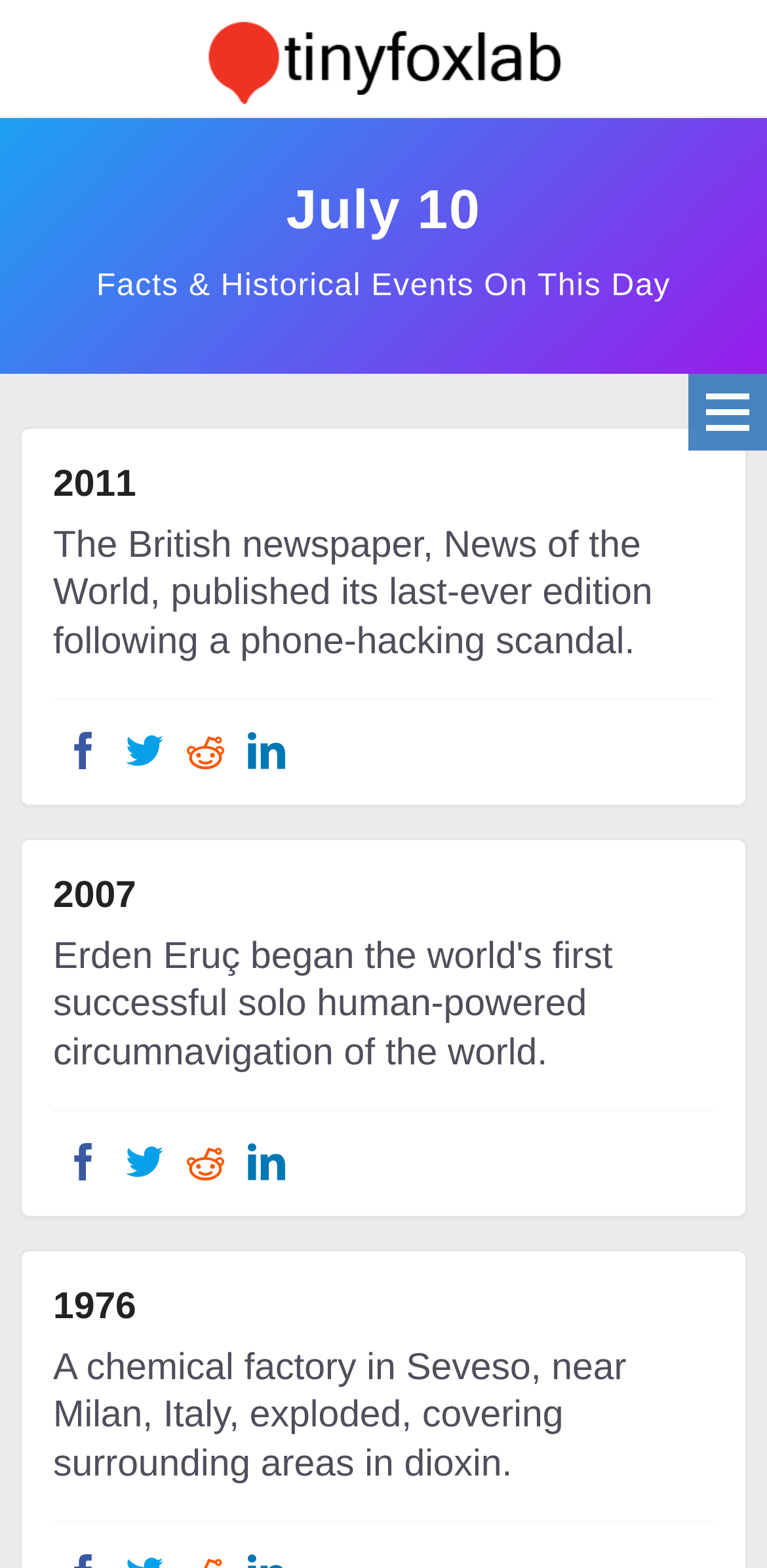Find the bounding box coordinates of the area that needs to be clicked in order to achieve the following instruction: "Click on the link to learn more about 2007". The coordinates should be specified as four float numbers between 0 and 1, i.e., [left, top, right, bottom].

[0.069, 0.558, 0.178, 0.584]